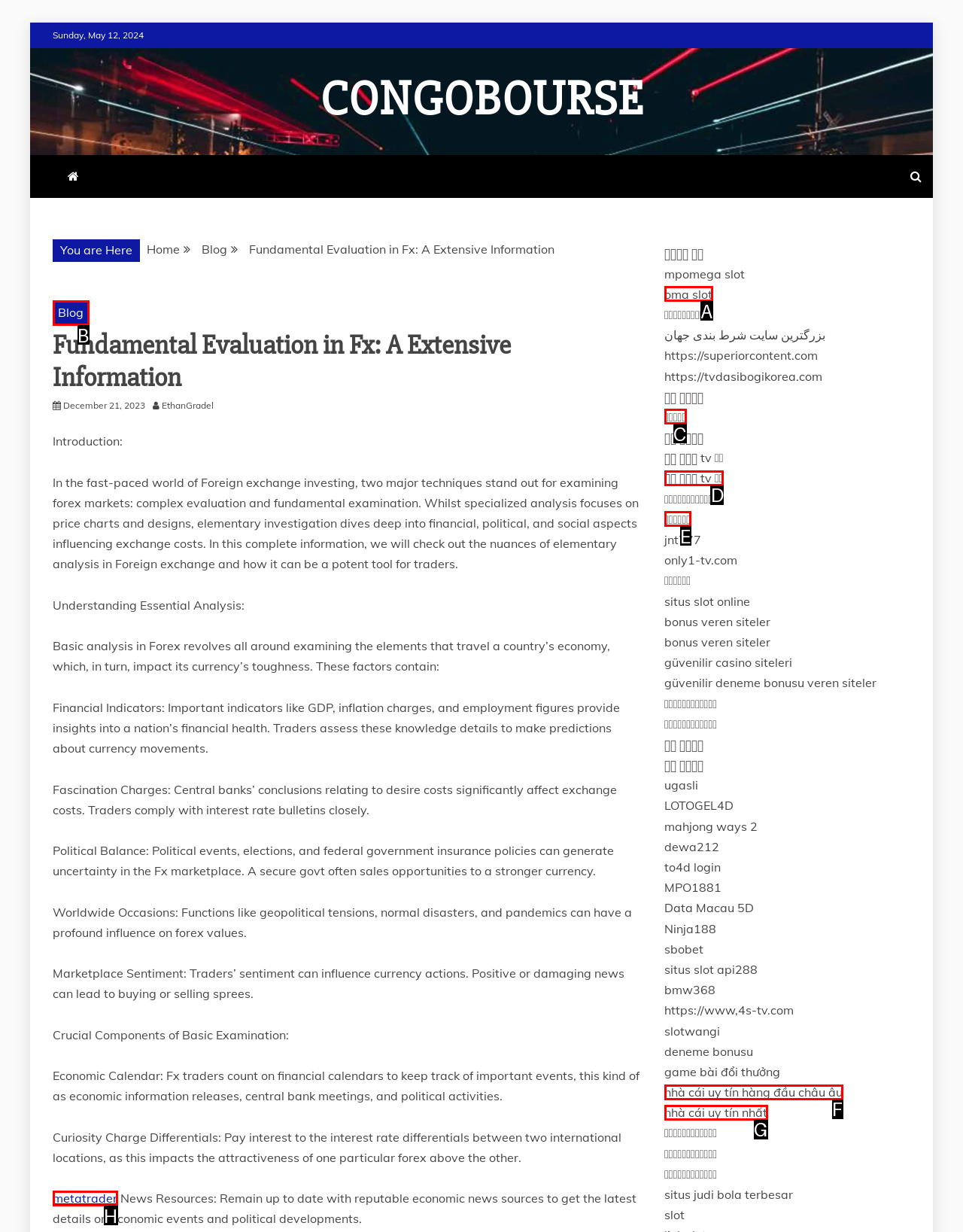Specify which UI element should be clicked to accomplish the task: Visit the 'metatrader' website. Answer with the letter of the correct choice.

H